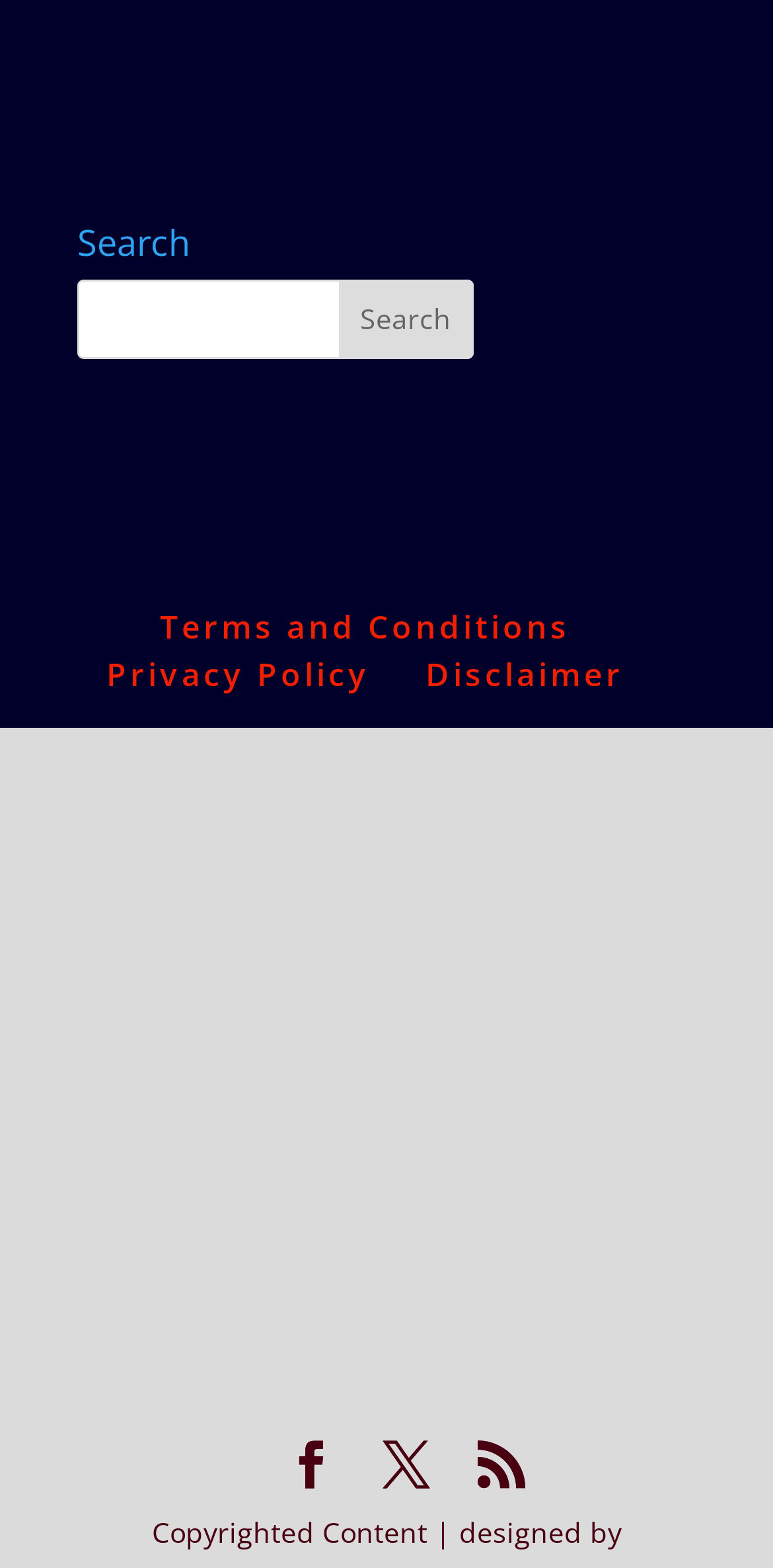Locate the coordinates of the bounding box for the clickable region that fulfills this instruction: "click on Terms and Conditions".

[0.206, 0.385, 0.737, 0.413]